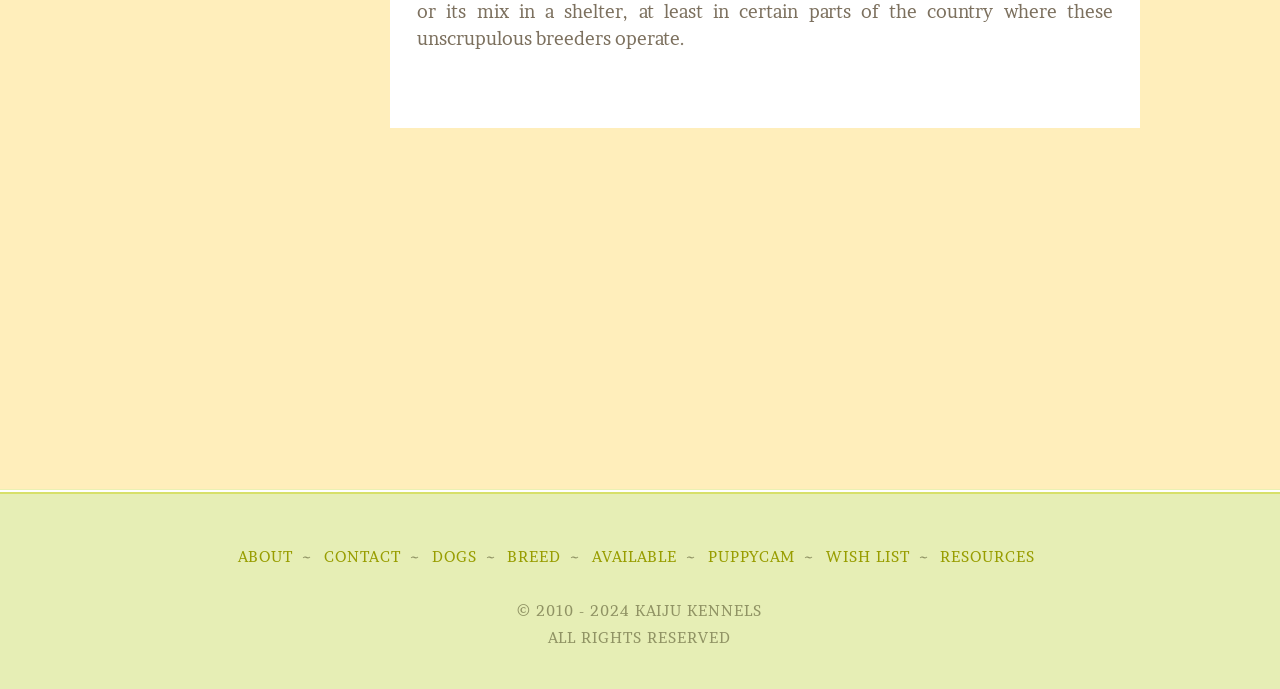Give a short answer to this question using one word or a phrase:
How many links are on the top navigation bar?

8